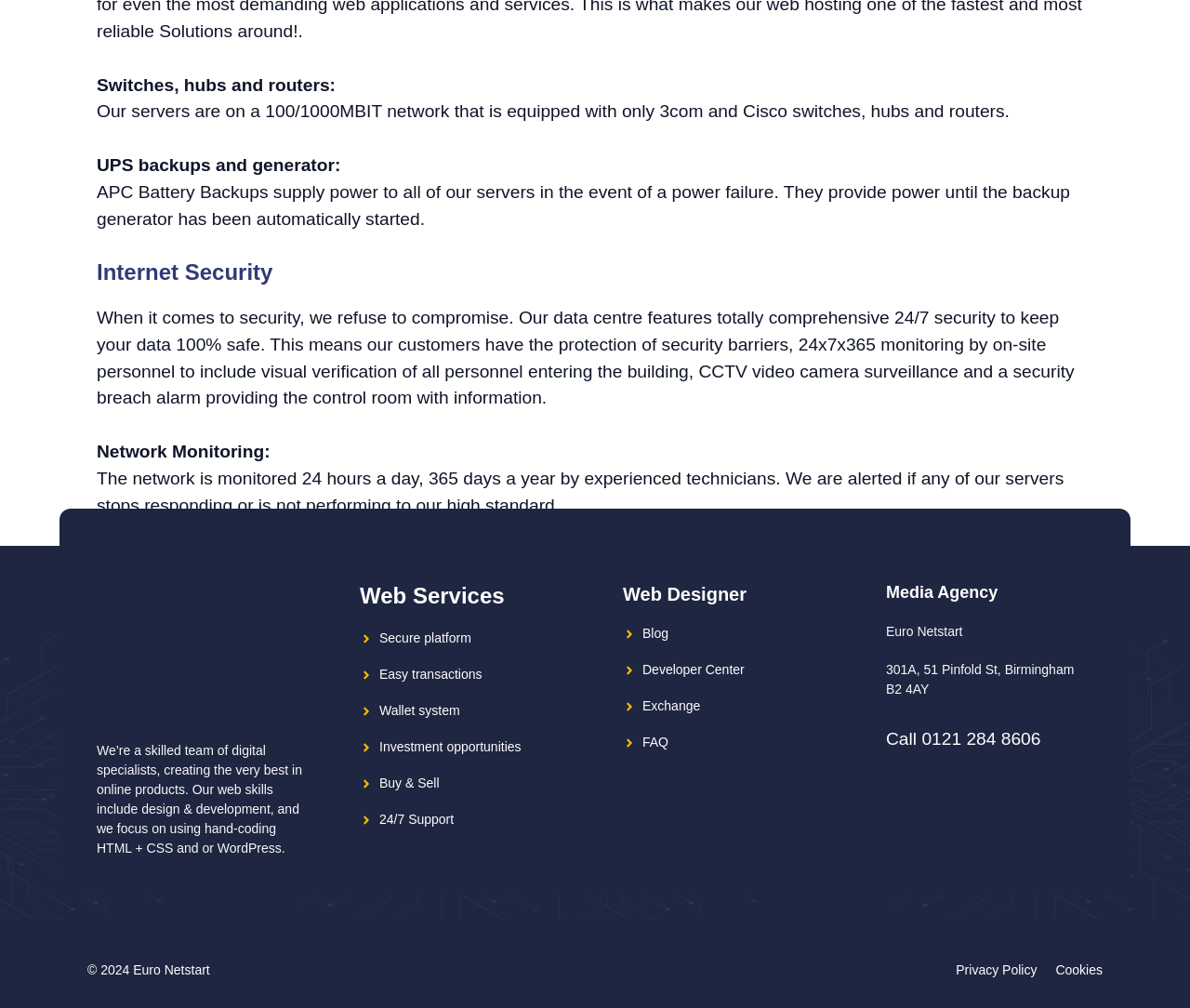What is the purpose of APC Battery Backups?
Look at the screenshot and give a one-word or phrase answer.

Supply power in case of failure